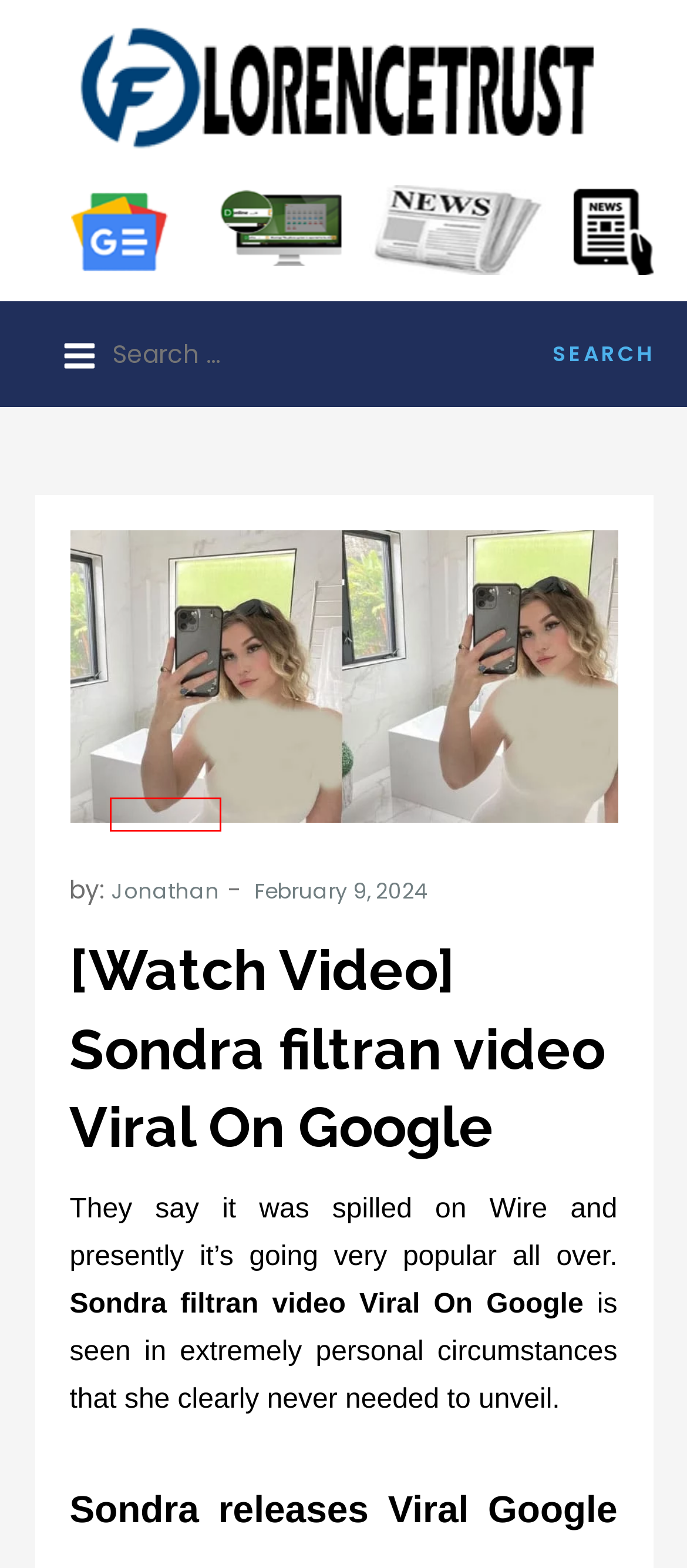Examine the webpage screenshot and identify the UI element enclosed in the red bounding box. Pick the webpage description that most accurately matches the new webpage after clicking the selected element. Here are the candidates:
A. Write For Us Guest Post - The Submission Guidelines!
B. Do Not Sell My Personal Information – Read Details Here
C. [Watch Video] Video De Chuy Montana Twitter
D. Read Top Headlines & Latest News Here- Florencetrust
E. Jonathan - florencetrust - Random News & Online Website Reviews
F. About Us - Florencetrust
G. Disclaimer - florencetrust - Random News & Online Website Reviews
H. Privacy Policy - florencetrust - Random News & Online Website Reviews

E